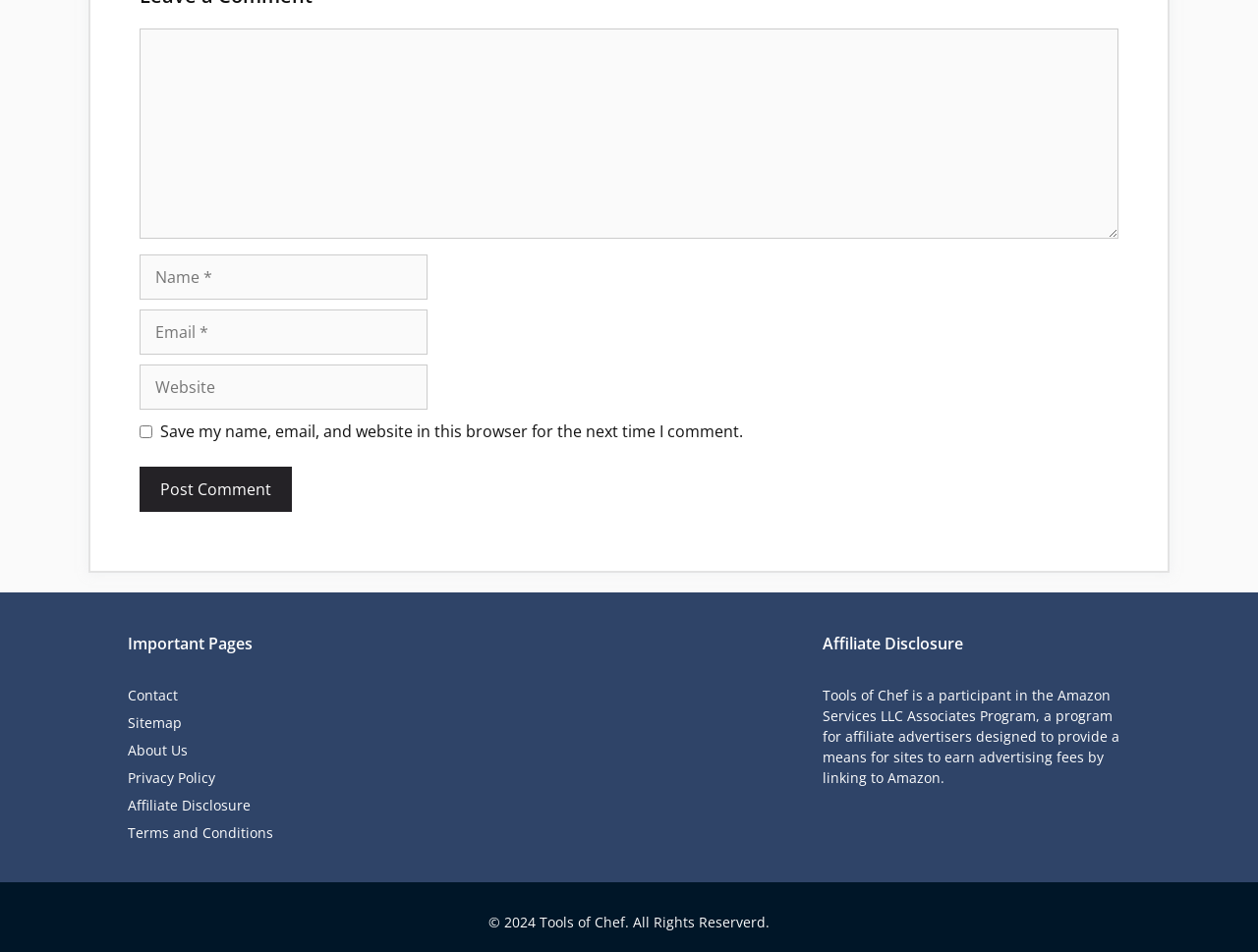What is the copyright year mentioned at the bottom?
Answer briefly with a single word or phrase based on the image.

2024